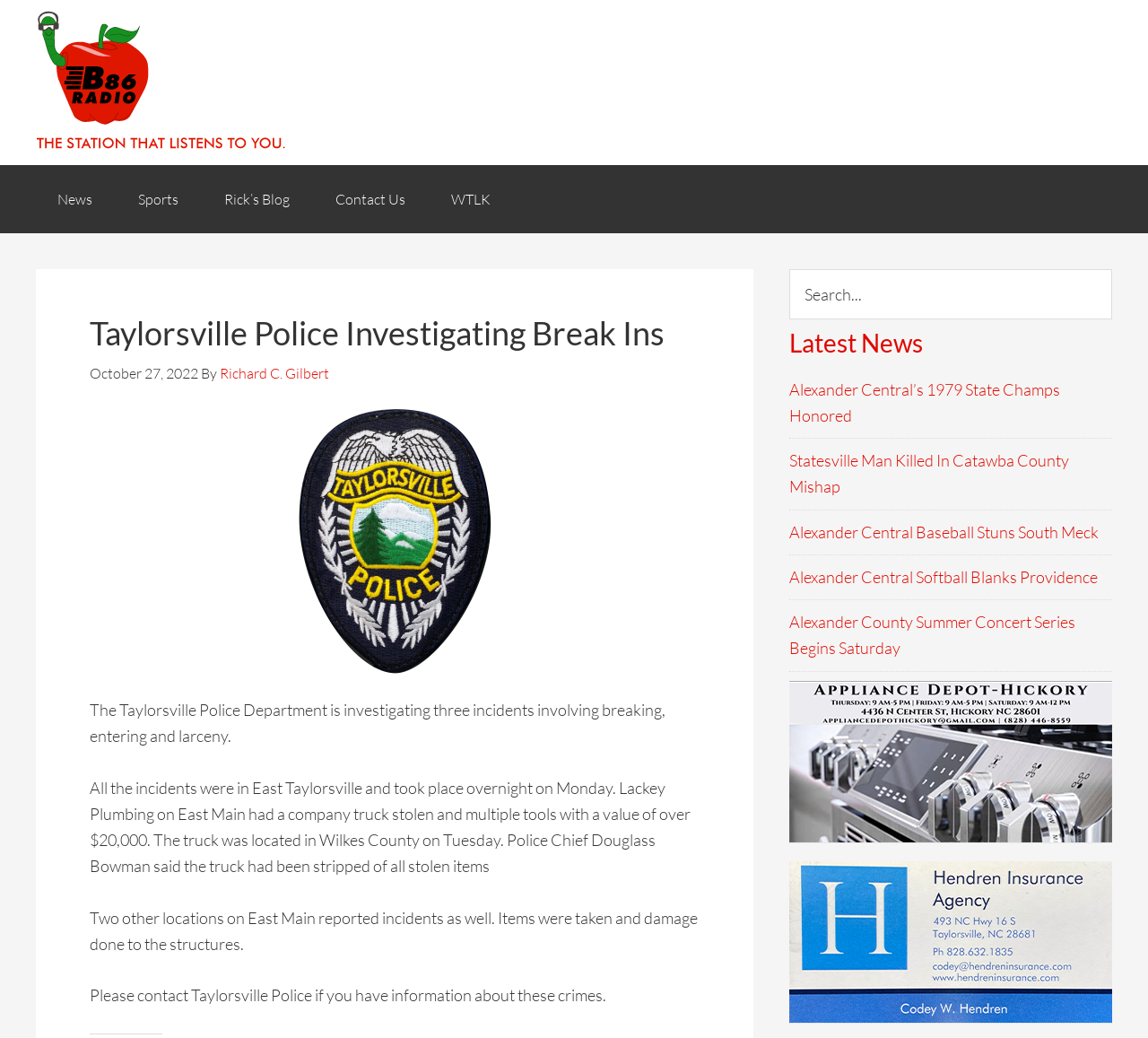Answer in one word or a short phrase: 
Who is the Police Chief?

Douglass Bowman